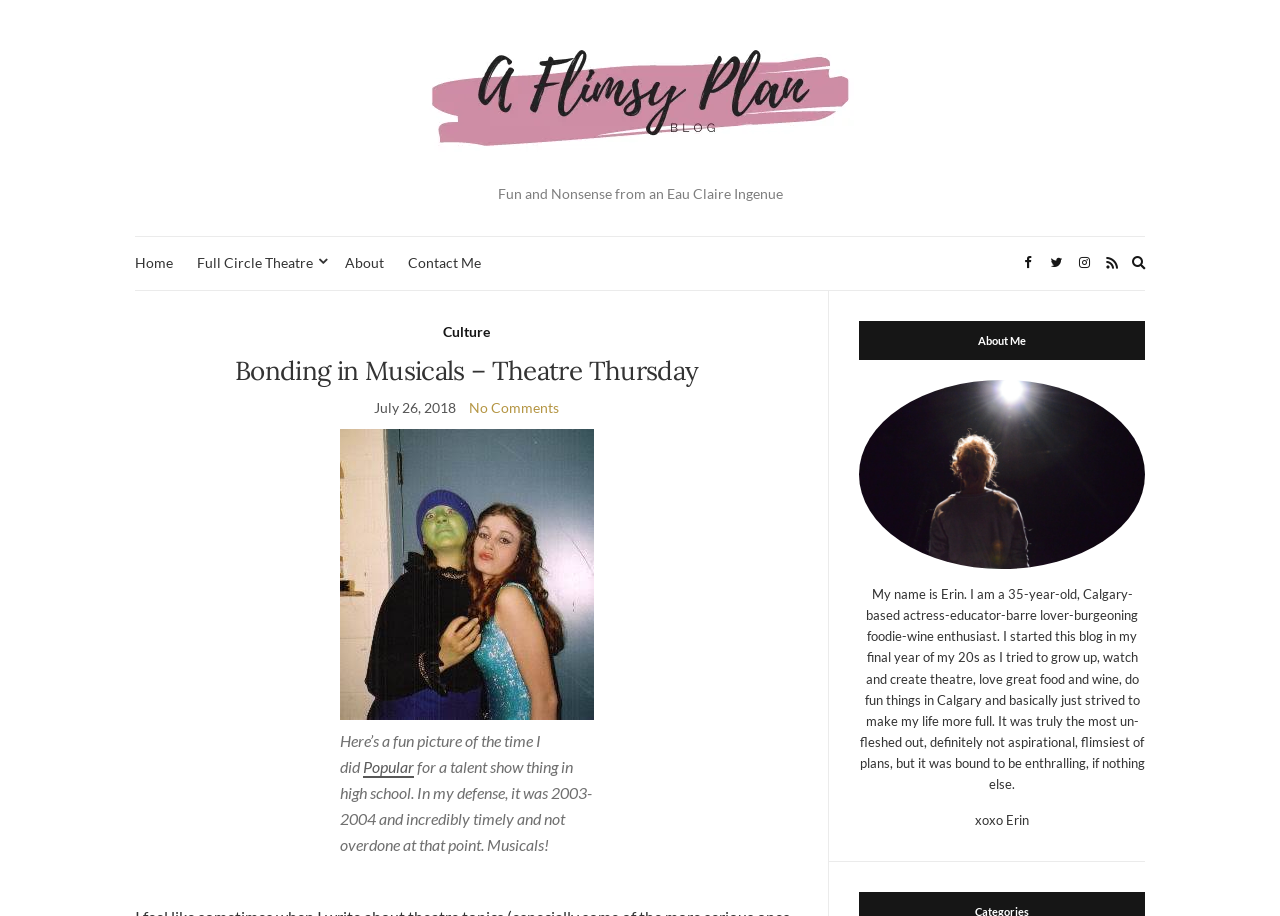Can you find the bounding box coordinates for the element that needs to be clicked to execute this instruction: "Click on the 'Home' link"? The coordinates should be given as four float numbers between 0 and 1, i.e., [left, top, right, bottom].

[0.105, 0.275, 0.135, 0.3]